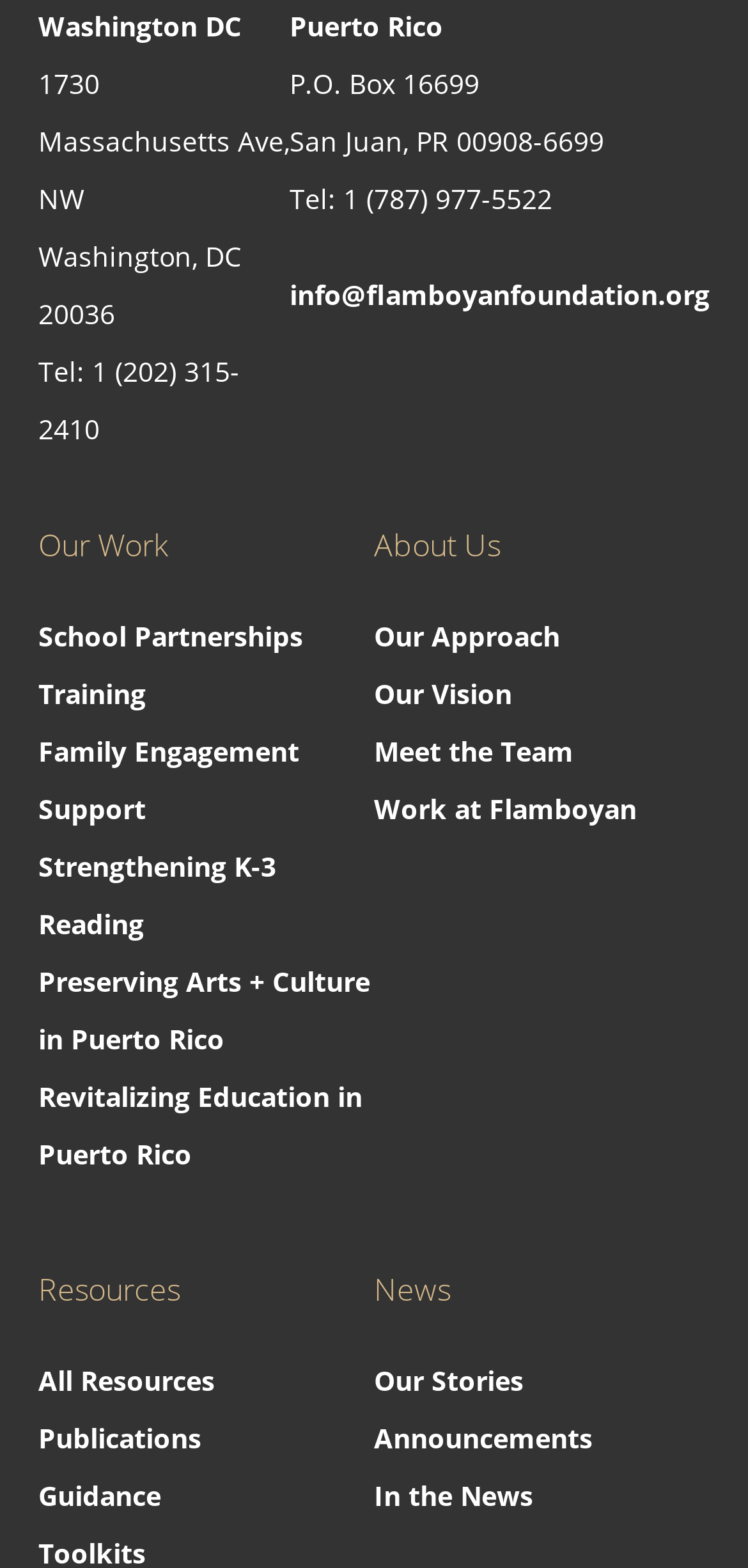What is the email address provided on the webpage?
Analyze the screenshot and provide a detailed answer to the question.

The email address provided on the webpage is info@flamboyanfoundation.org, which can be found in the contact information section.